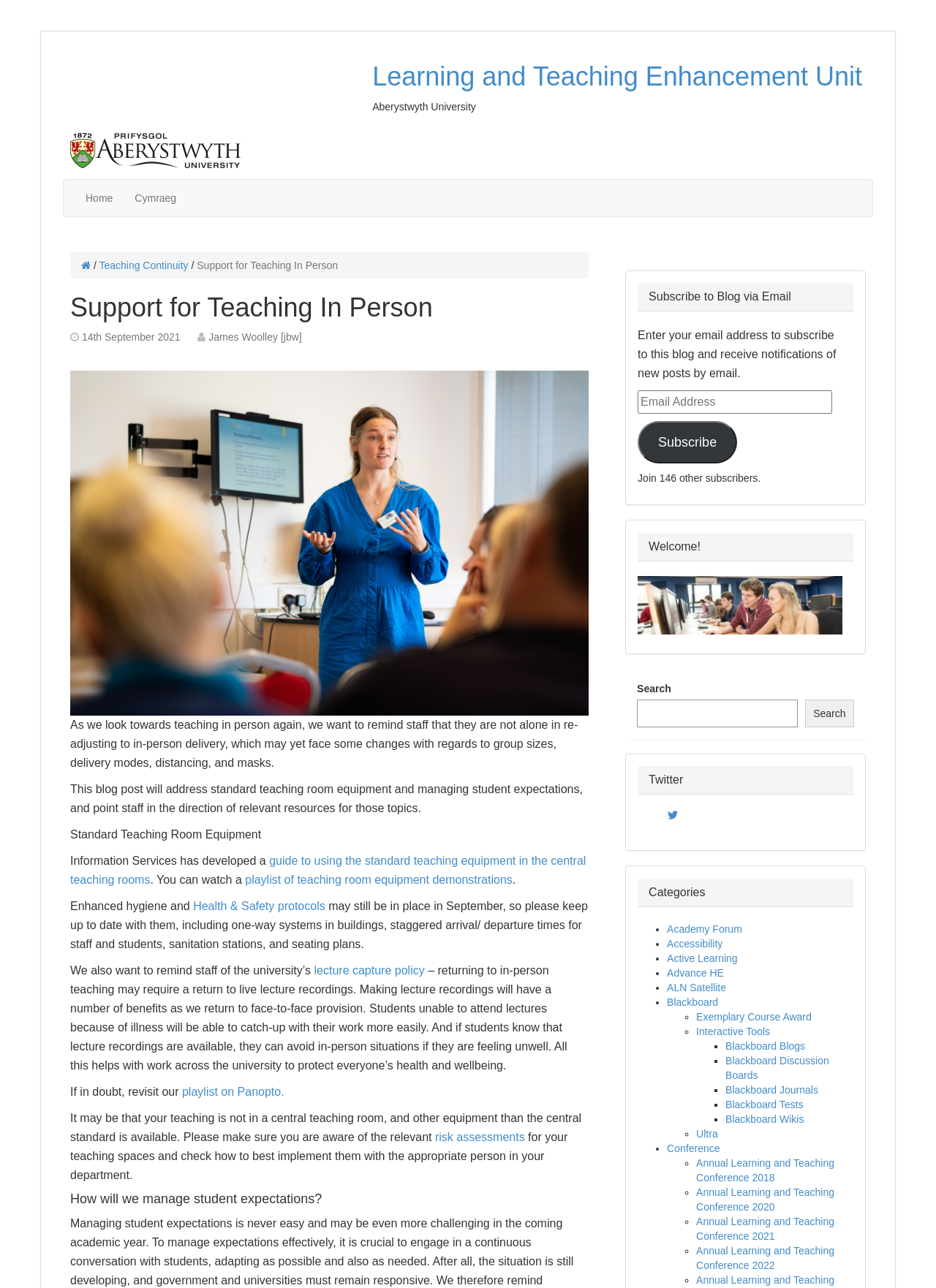Kindly determine the bounding box coordinates for the area that needs to be clicked to execute this instruction: "Subscribe to the blog via email".

[0.681, 0.303, 0.889, 0.321]